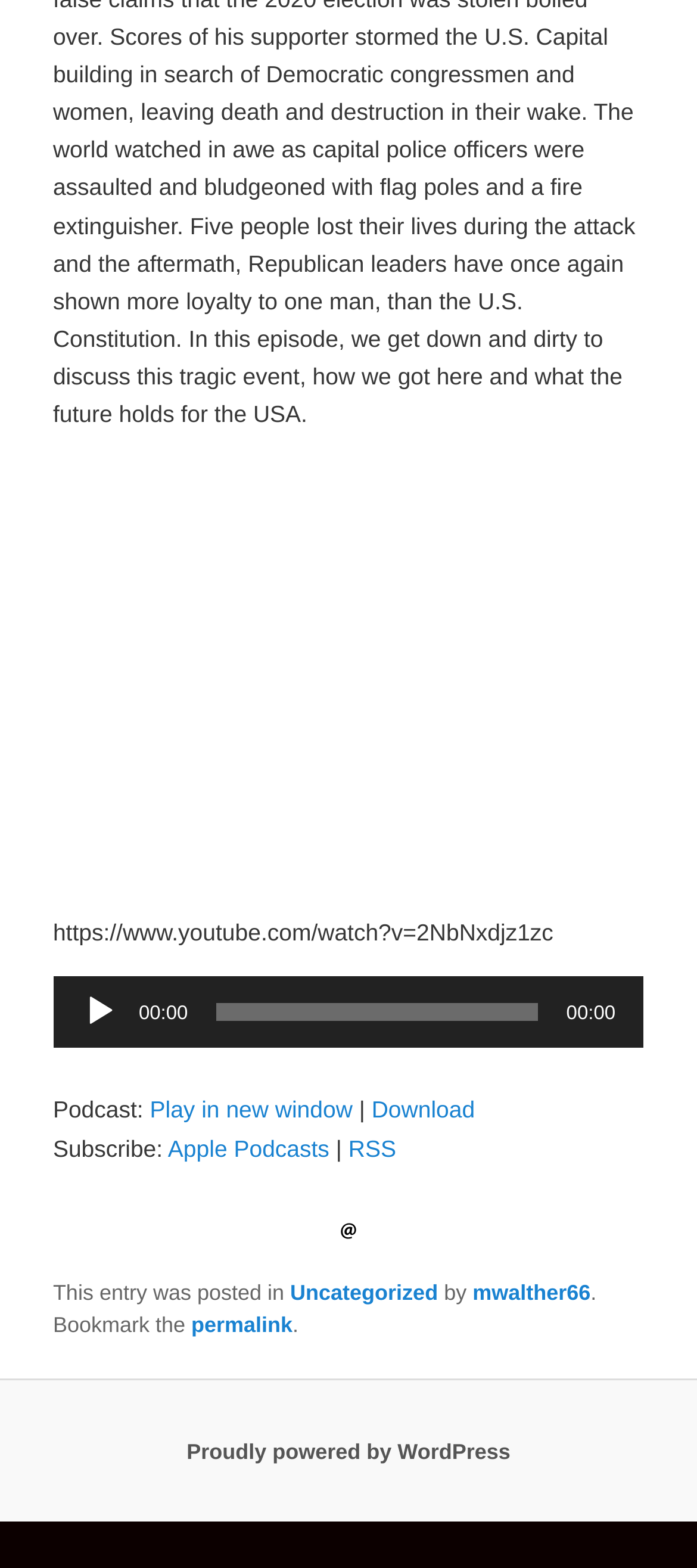Determine the bounding box coordinates for the area that should be clicked to carry out the following instruction: "Download the podcast".

[0.533, 0.699, 0.681, 0.716]